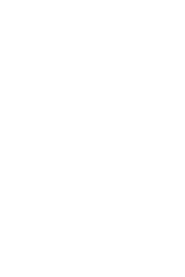Elaborate on the image by describing it in detail.

The image titled "Artist Spotlights" features a graphic representation, likely associated with a collection of highlighted artists or creative endeavors. This visual serves as an invitation to delve deeper into the profiles and works of selected artists, potentially showcasing unique artistic expressions and contributions. The accompanying context emphasizes the importance of recognizing and celebrating diverse talents in the artistic community, providing a platform for exploration and appreciation of their craft.